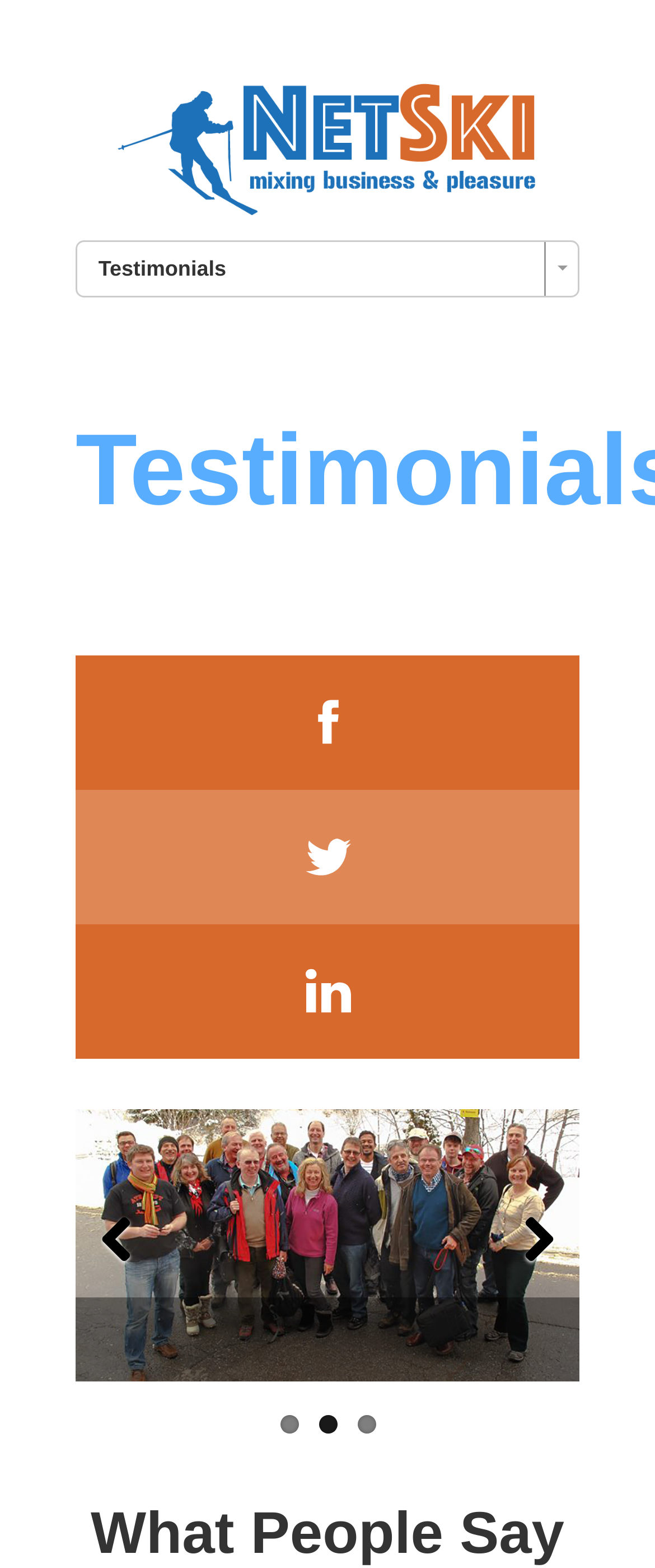Generate a thorough caption that explains the contents of the webpage.

The webpage is titled "Testimonials — NetSki" and features a prominent NetSki logo at the top left, accompanied by a link to NetSki. Below the logo, there is a combobox with a label "Testimonials" and a dropdown listbox. 

The main content of the page is divided into sections, each marked by a heading that reads "Testimonials". There are three sections, each containing a link with an associated image. These sections are arranged vertically, with the first section starting from the top center of the page, followed by the second section below it, and the third section below the second one.

At the bottom of the page, there is a large image that spans the entire width of the page. Below this image, there are pagination links, including "1", "2", "3", "Previous", and "Next", which are arranged horizontally and centered at the bottom of the page.